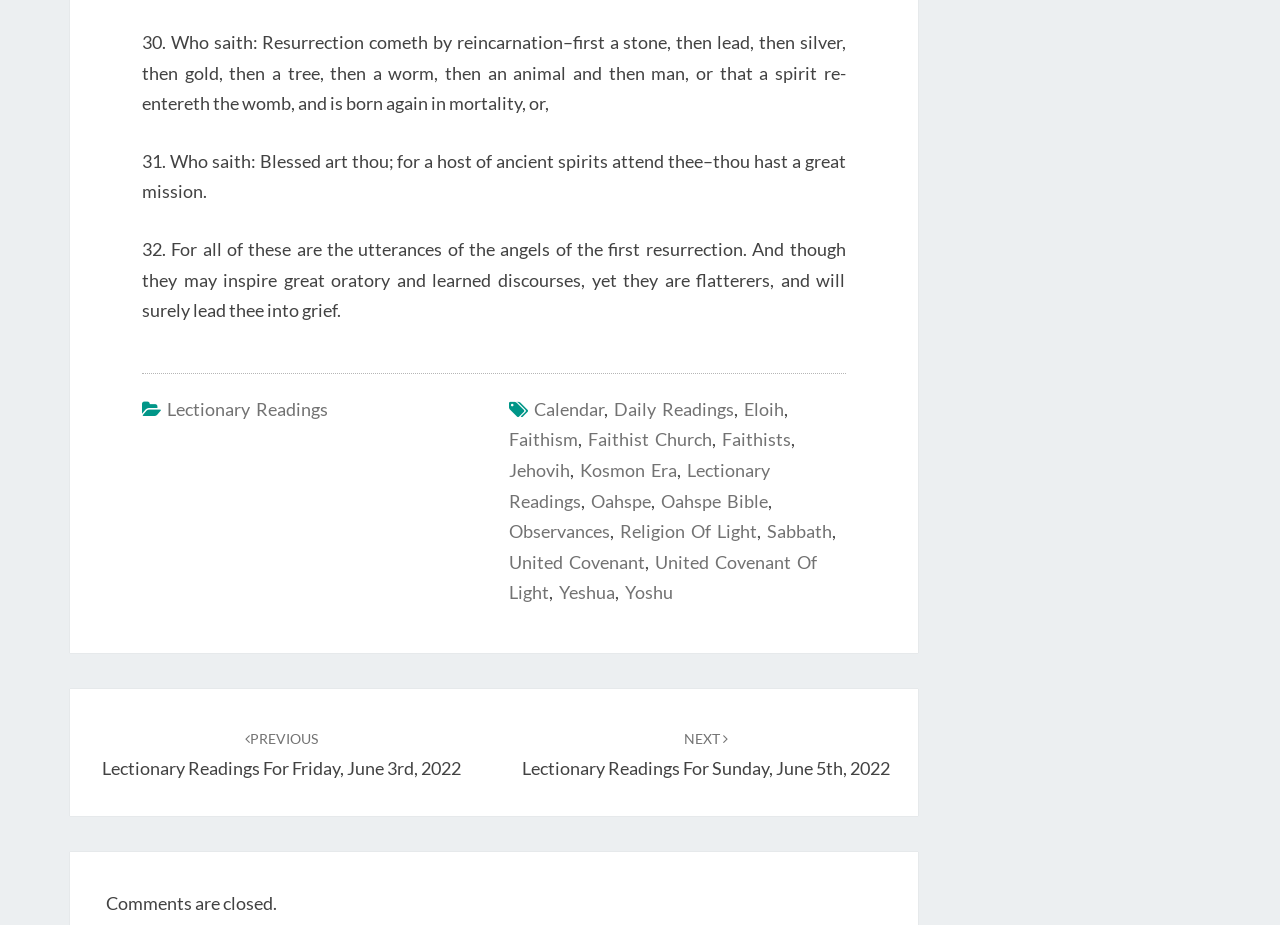How many static text elements are there in the webpage?
Using the image as a reference, answer the question with a short word or phrase.

4